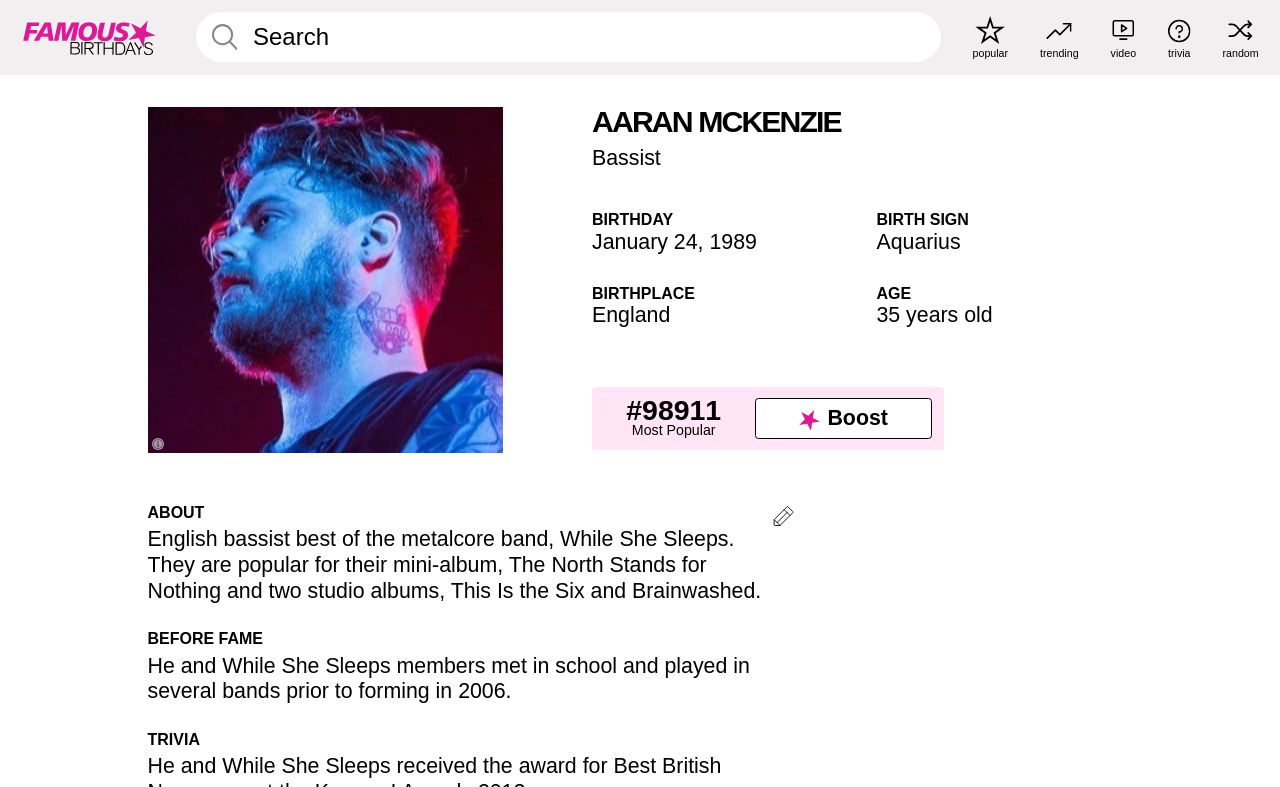Using floating point numbers between 0 and 1, provide the bounding box coordinates in the format (top-left x, top-left y, bottom-right x, bottom-right y). Locate the UI element described here: trivia

[0.913, 0.019, 0.93, 0.076]